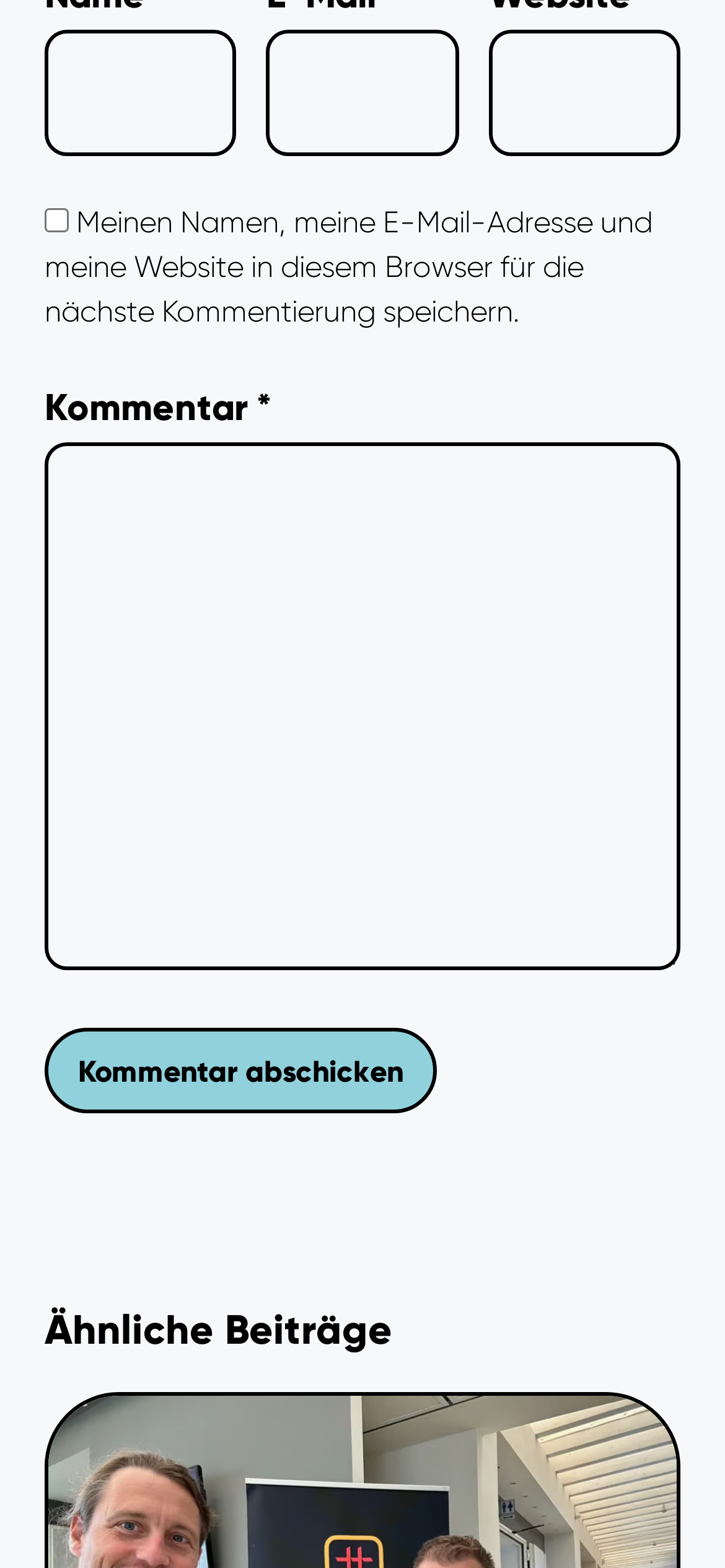What is the label of the button?
Provide a comprehensive and detailed answer to the question.

I looked at the button element and found its label to be 'Kommentar abschicken', which means 'Submit comment'.